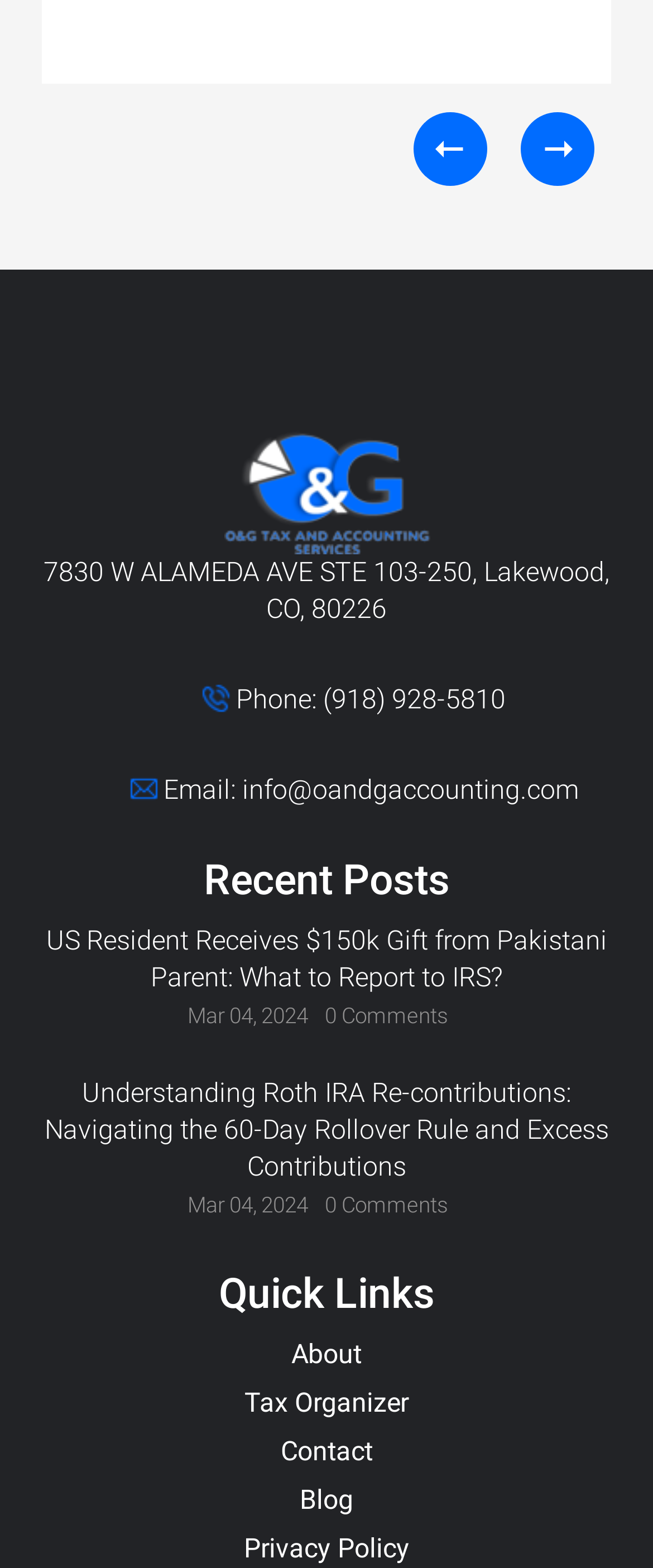Please respond to the question using a single word or phrase:
What is the email address?

info@oandgaccounting.com